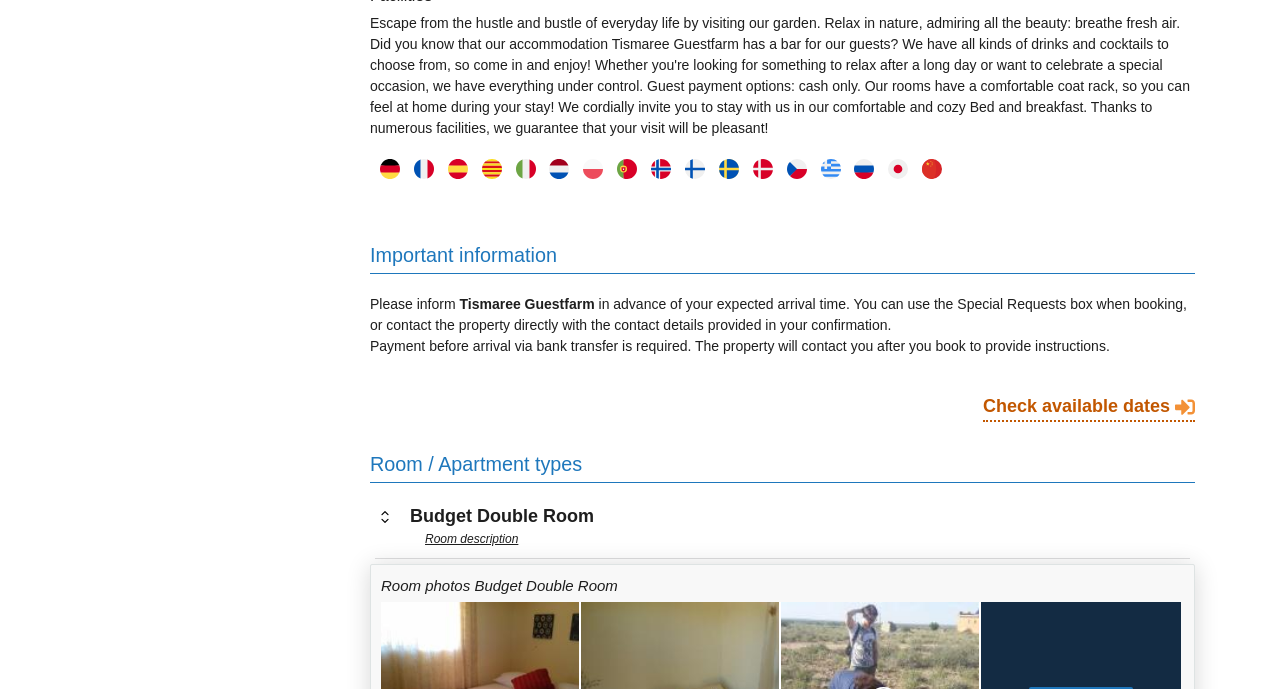Find the bounding box coordinates corresponding to the UI element with the description: "parent_node: Facilities title="Français"". The coordinates should be formatted as [left, top, right, bottom], with values as floats between 0 and 1.

[0.316, 0.236, 0.339, 0.259]